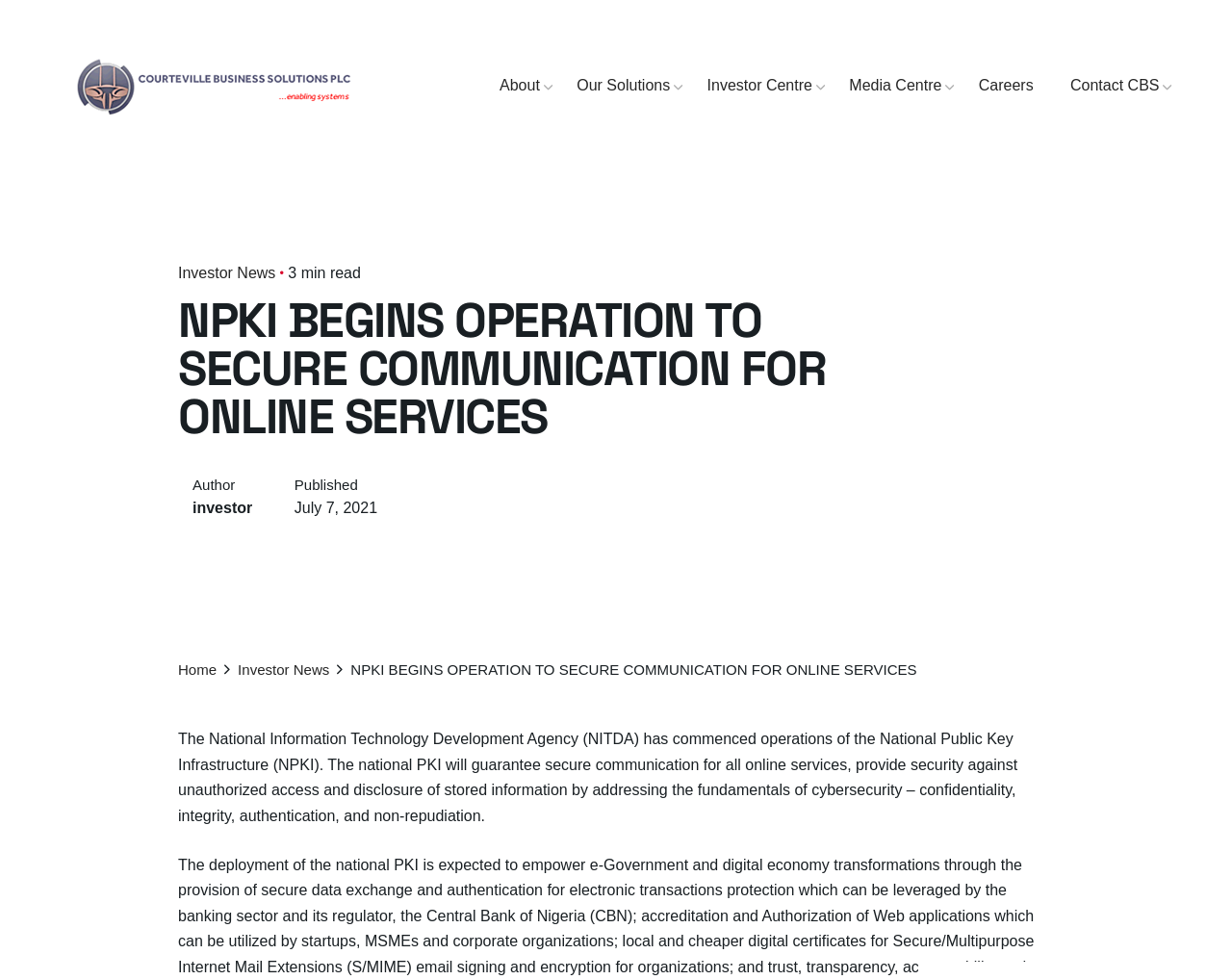When was the news article published?
Please provide a detailed and thorough answer to the question.

The publication date of the news article is indicated below the heading as 'July 7, 2021', which suggests that the article was published on that specific date.